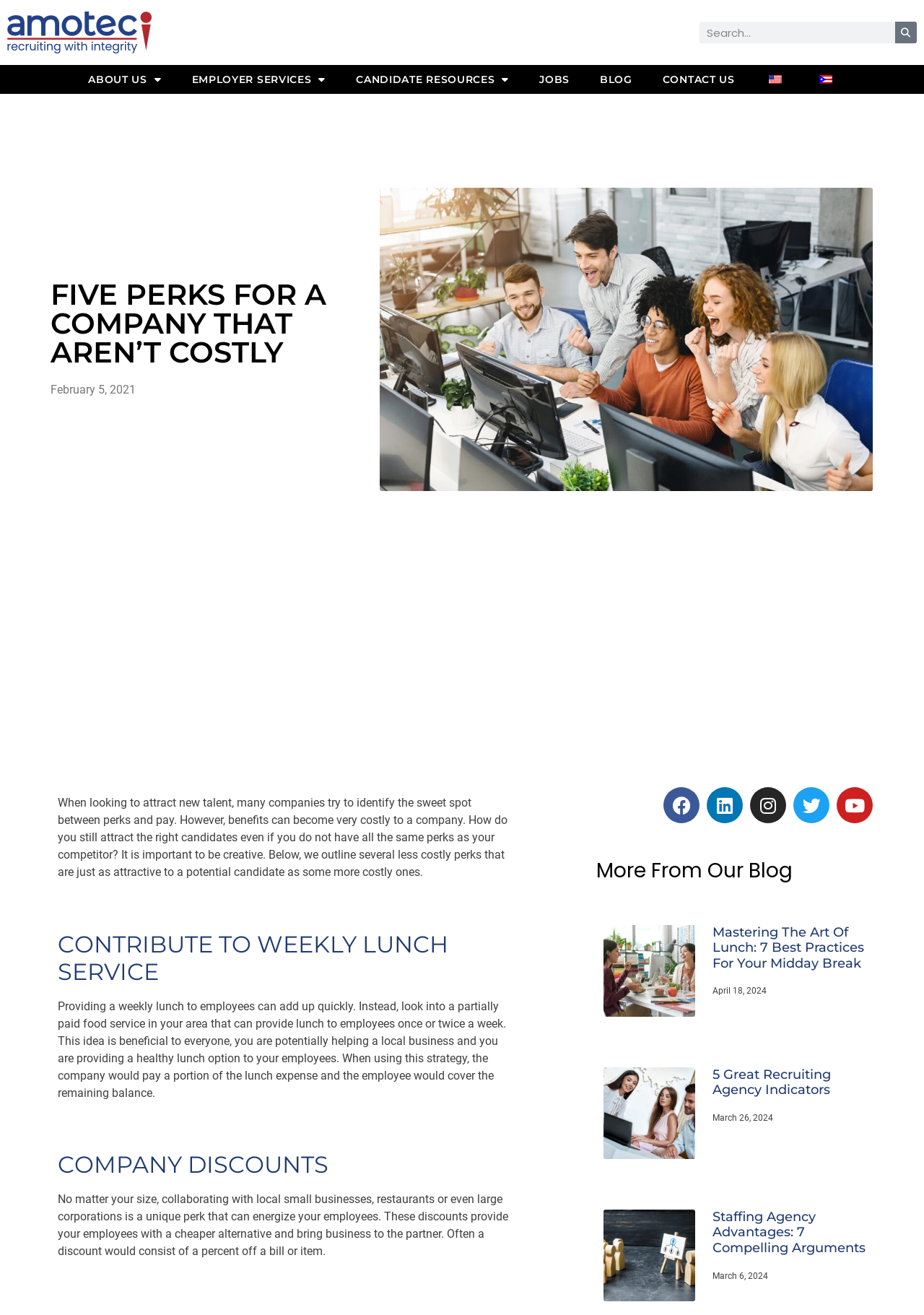Locate the coordinates of the bounding box for the clickable region that fulfills this instruction: "Read more about 'Mastering the Art of Lunch: 7 Best Practices for Your Midday Break'".

[0.653, 0.703, 0.753, 0.773]